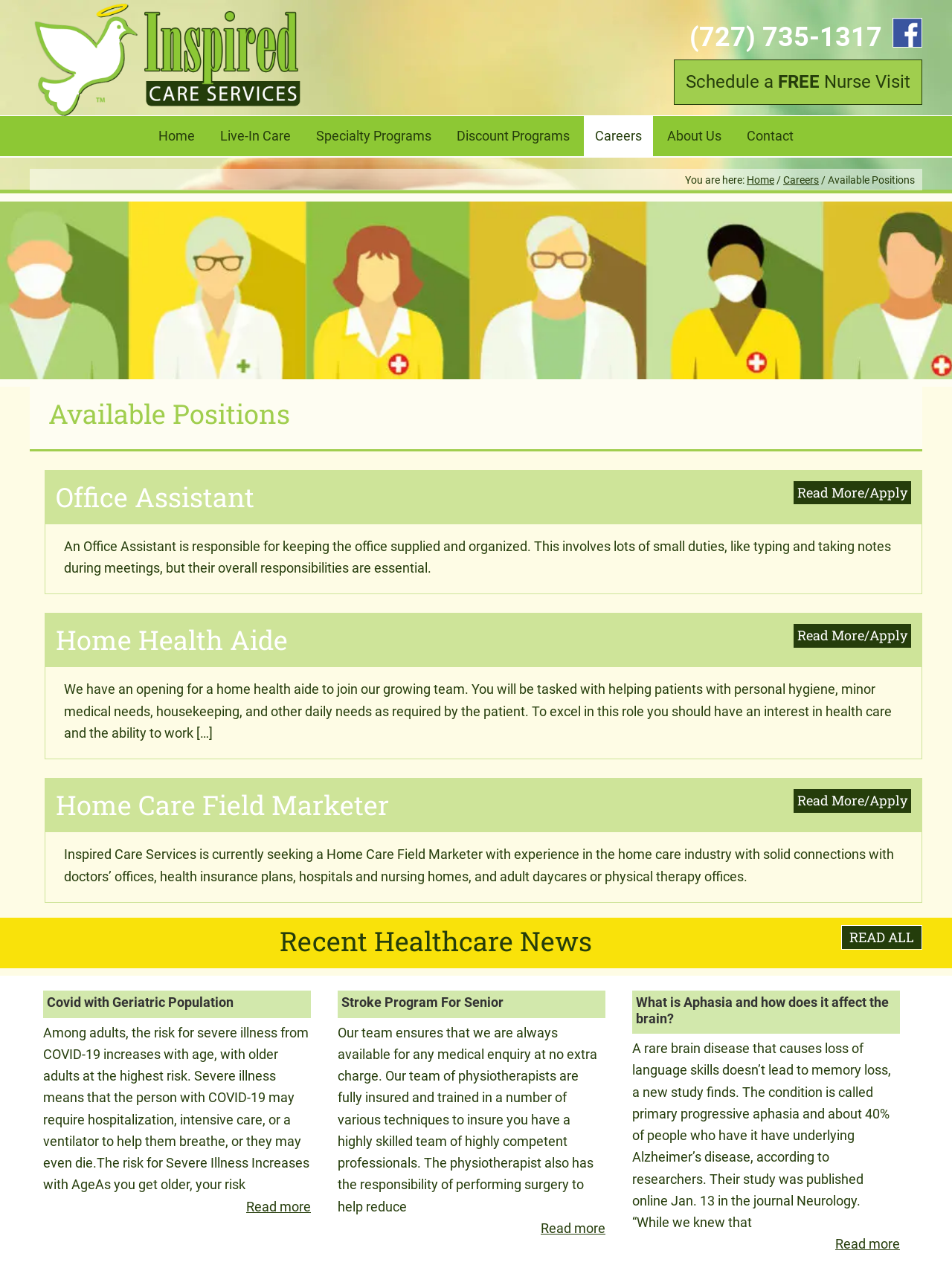What is the topic of the first healthcare news article?
Based on the image, answer the question with a single word or brief phrase.

Covid with Geriatric Population